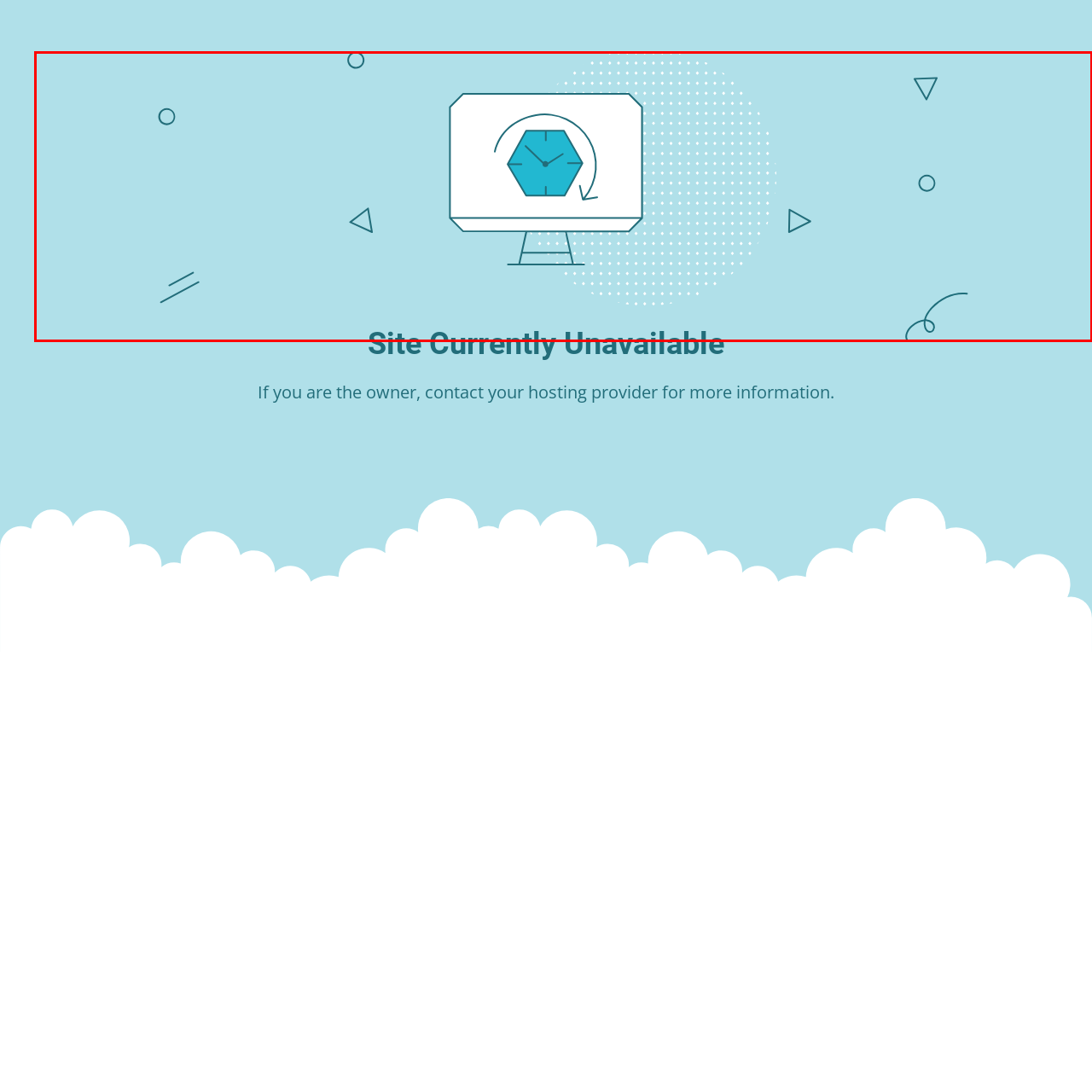Study the area of the image outlined in red and respond to the following question with as much detail as possible: What is the status of the website or service?

The caption explicitly states that the website or service is currently unavailable, as indicated by the text 'Site Currently Unavailable' below the central image.